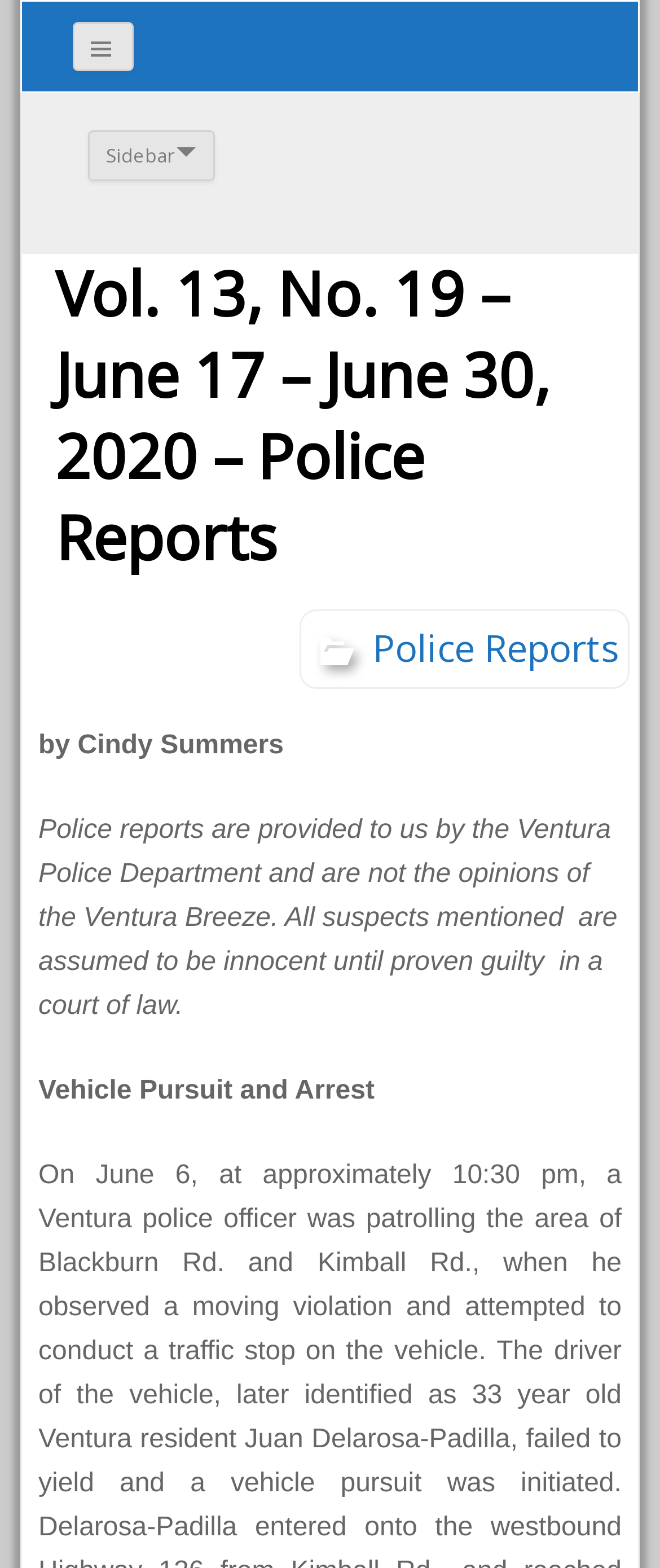Can you give a detailed response to the following question using the information from the image? Who provided the police reports?

I found this answer by reading the text 'Police reports are provided to us by the Ventura Police Department and are not the opinions of the Ventura Breeze.' which explicitly states that the police reports are provided by the Ventura Police Department.